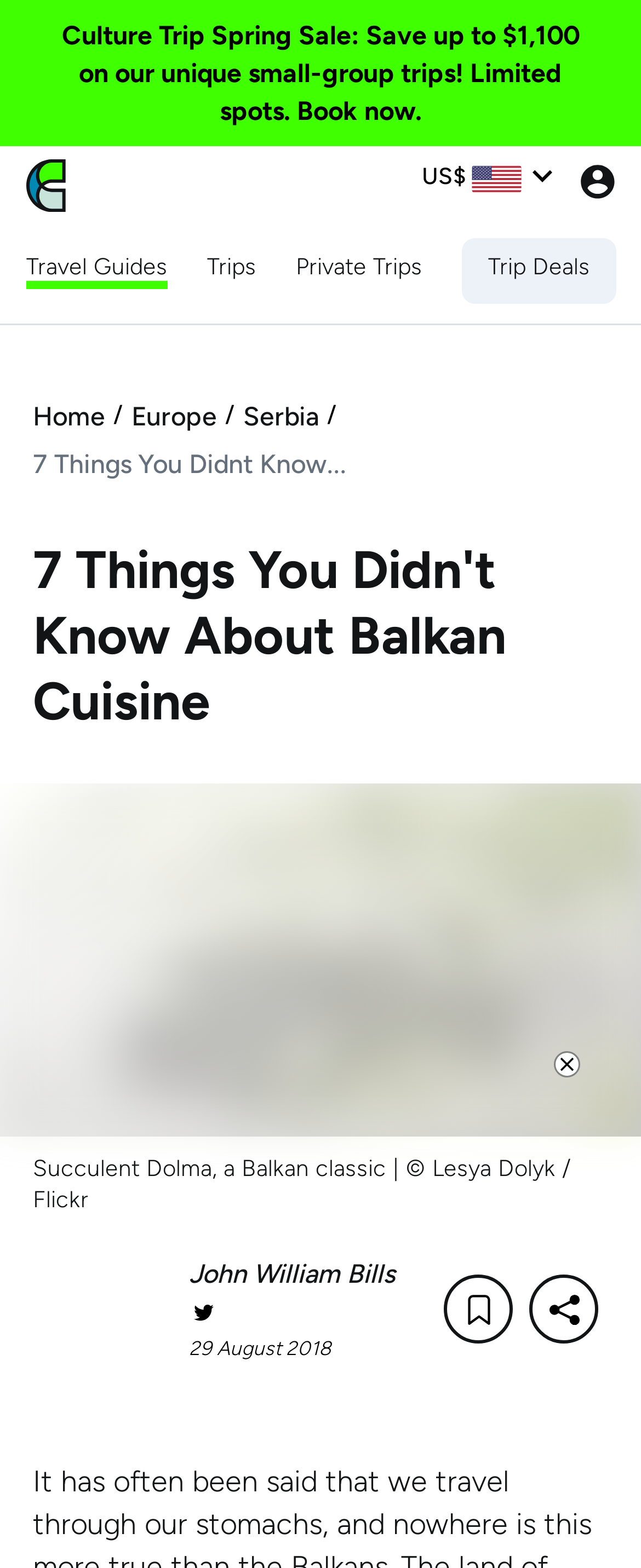Please locate the UI element described by "title="The Culture Trip"" and provide its bounding box coordinates.

[0.041, 0.107, 0.103, 0.127]